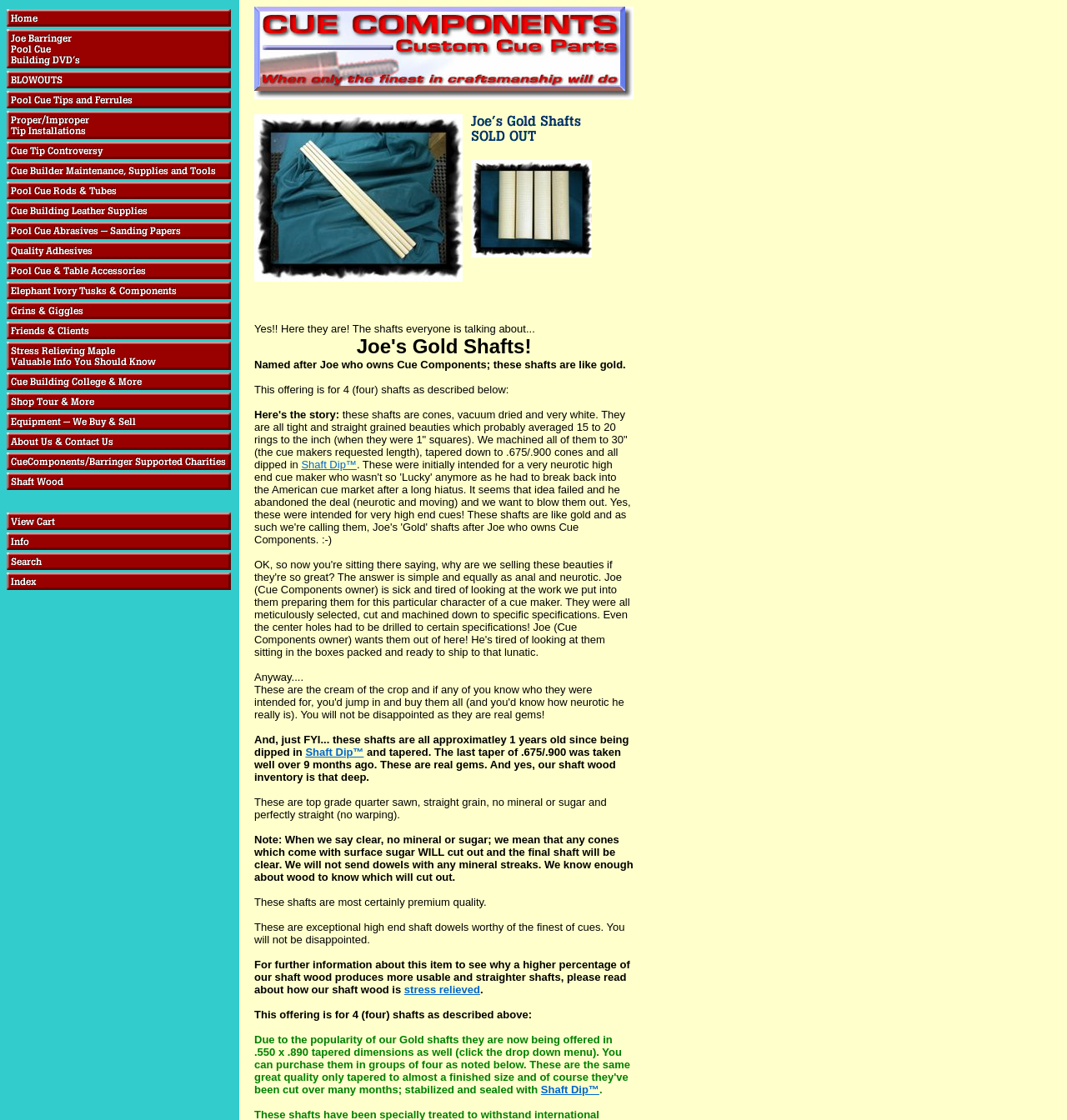How many shafts are being offered?
Provide an in-depth answer to the question, covering all aspects.

The StaticText element with the text 'This offering is for 4 (four) shafts as described below:' indicates that 4 shafts are being offered.